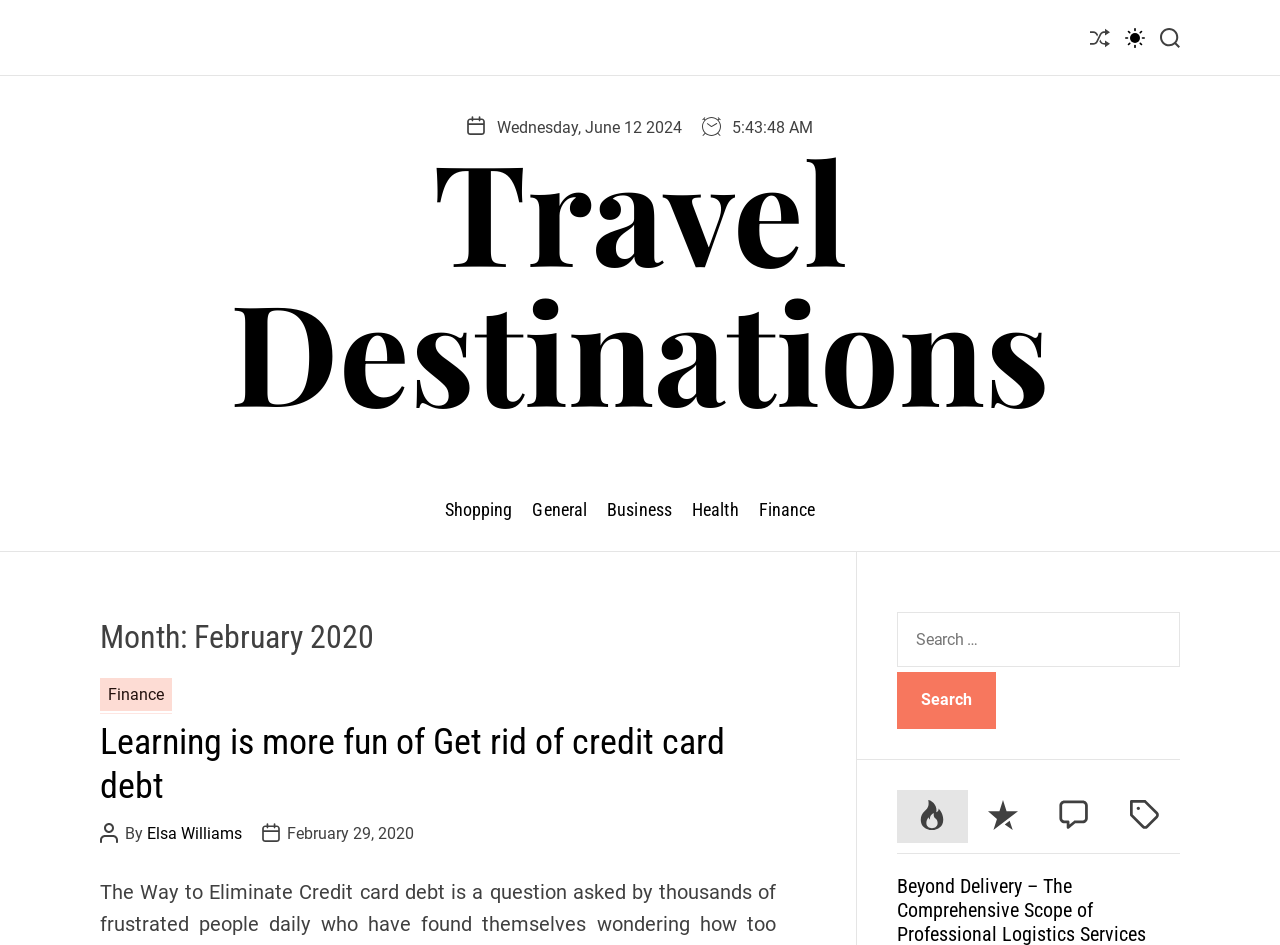Please find the bounding box coordinates in the format (top-left x, top-left y, bottom-right x, bottom-right y) for the given element description. Ensure the coordinates are floating point numbers between 0 and 1. Description: Switch color mode

[0.879, 0.011, 0.895, 0.069]